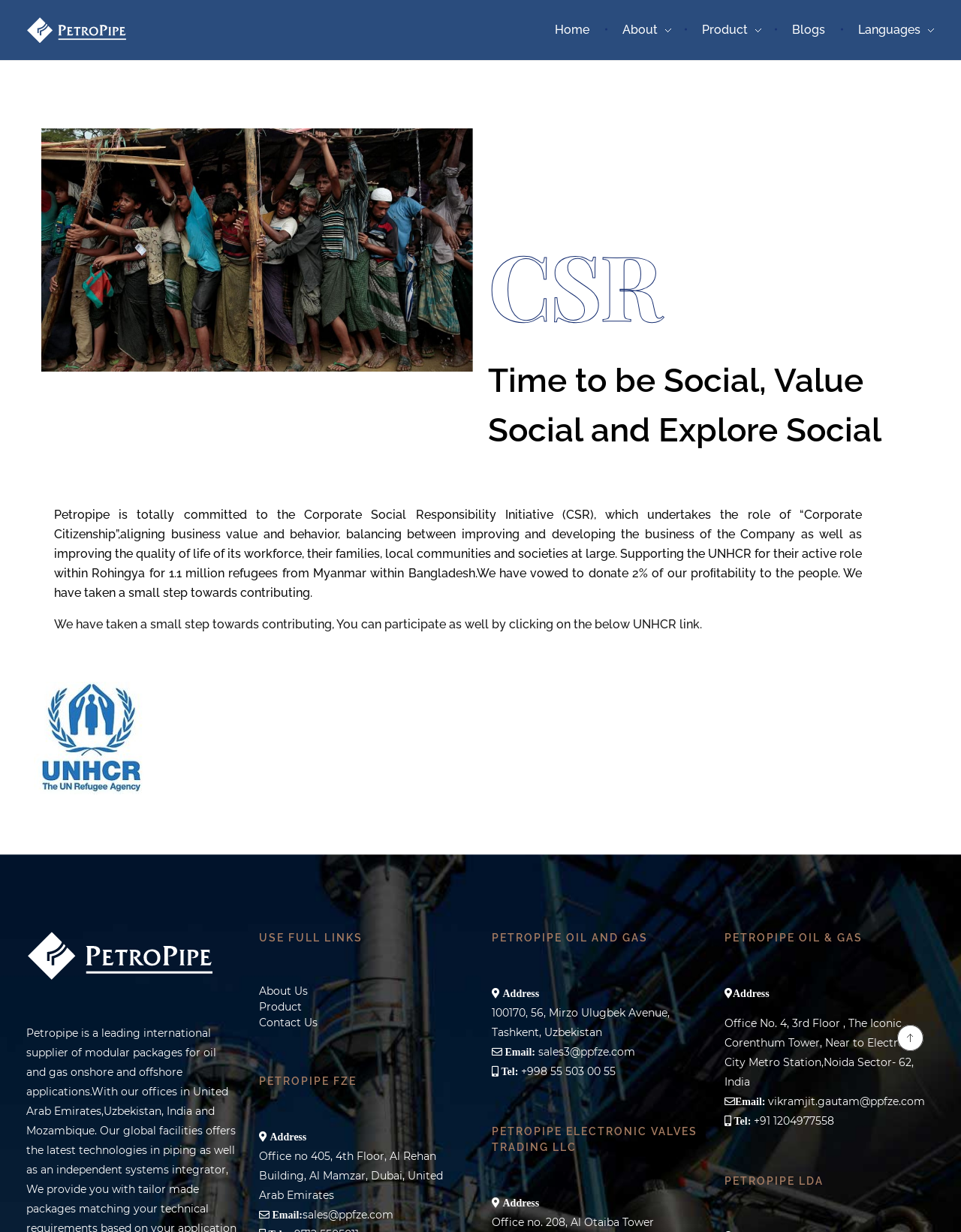Identify the bounding box coordinates of the clickable region necessary to fulfill the following instruction: "click on the 'Administrative Reports' link". The bounding box coordinates should be four float numbers between 0 and 1, i.e., [left, top, right, bottom].

None